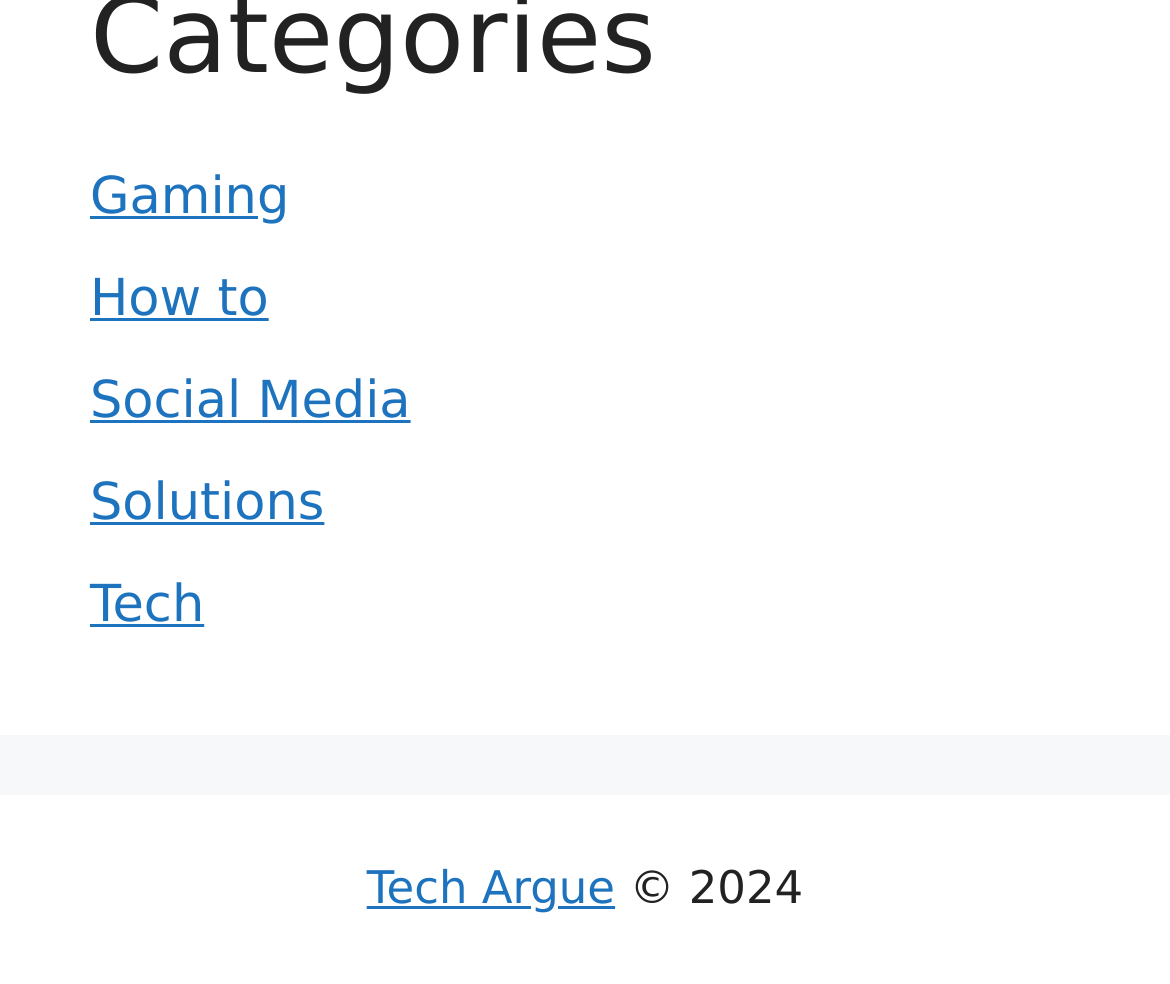What categories are available on this website?
Based on the screenshot, answer the question with a single word or phrase.

Gaming, How to, Social Media, Solutions, Tech